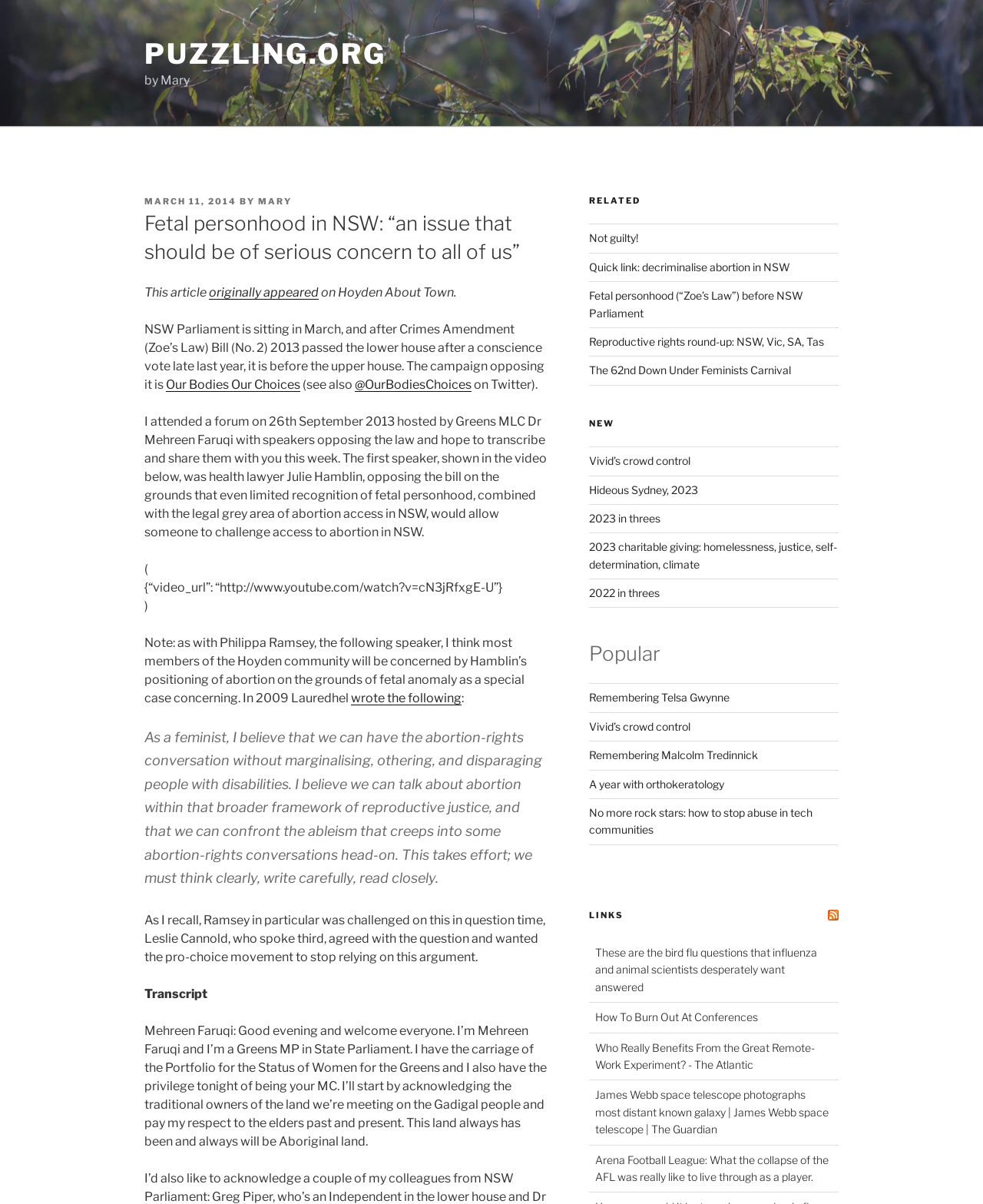Describe all the key features of the webpage in detail.

The webpage is an article about fetal personhood in NSW, with a focus on the concerns surrounding the issue. At the top of the page, there is a header with the title "Fetal personhood in NSW: “an issue that should be of serious concern to all of us”" and a link to the website "PUZZLING.ORG" on the top left. Below the header, there is a section with the author's name "Mary" and the date "MARCH 11, 2014" on the top right.

The main content of the article is divided into several sections. The first section discusses the NSW Parliament's consideration of the Crimes Amendment (Zoe’s Law) Bill (No. 2) 2013 and the campaign opposing it. There is a link to "Our Bodies Our Choices" and a mention of a forum hosted by Greens MLC Dr Mehreen Faruqi, where speakers opposed the law.

The next section features a video transcript of health lawyer Julie Hamblin, who opposes the bill on the grounds that it could challenge access to abortion in NSW. There is also a blockquote with a quote from Lauredhel, discussing the importance of confronting ableism in abortion-rights conversations.

The article continues with a transcript of Mehreen Faruqi's introduction at the forum, where she acknowledges the traditional owners of the land and introduces the speakers.

On the right side of the page, there are three sections: "RELATED", "NEW", and "POPULAR". The "RELATED" section has links to other articles on related topics, such as reproductive rights and abortion laws. The "NEW" section has links to newer articles on the website, including ones on crowd control and charitable giving. The "POPULAR" section has links to popular articles on the website, including ones on remembering Telsa Gwynne and Vivid's crowd control.

At the bottom of the page, there is a section with RSS links and a list of external links to other articles and websites.